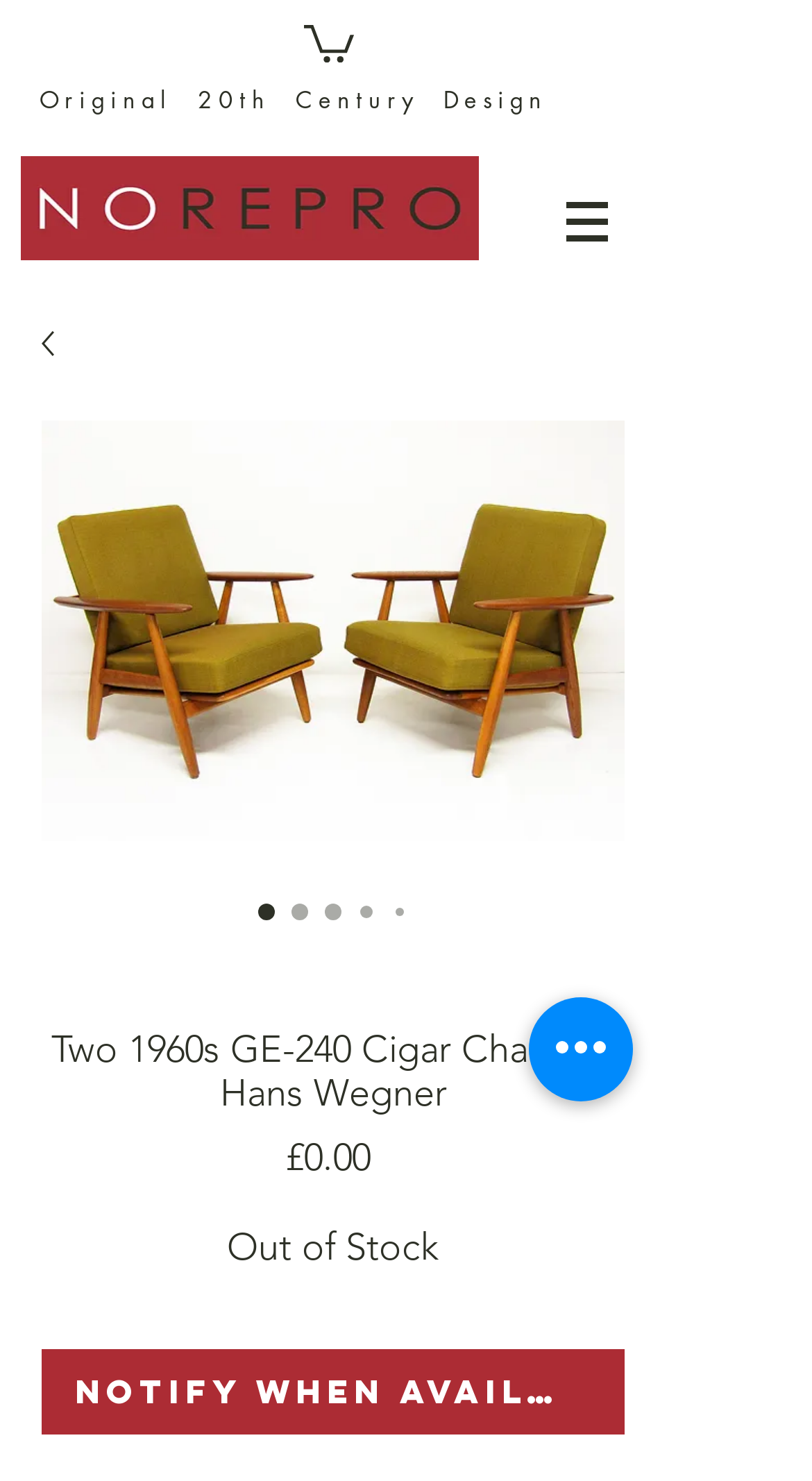Answer succinctly with a single word or phrase:
Is the product in stock?

No